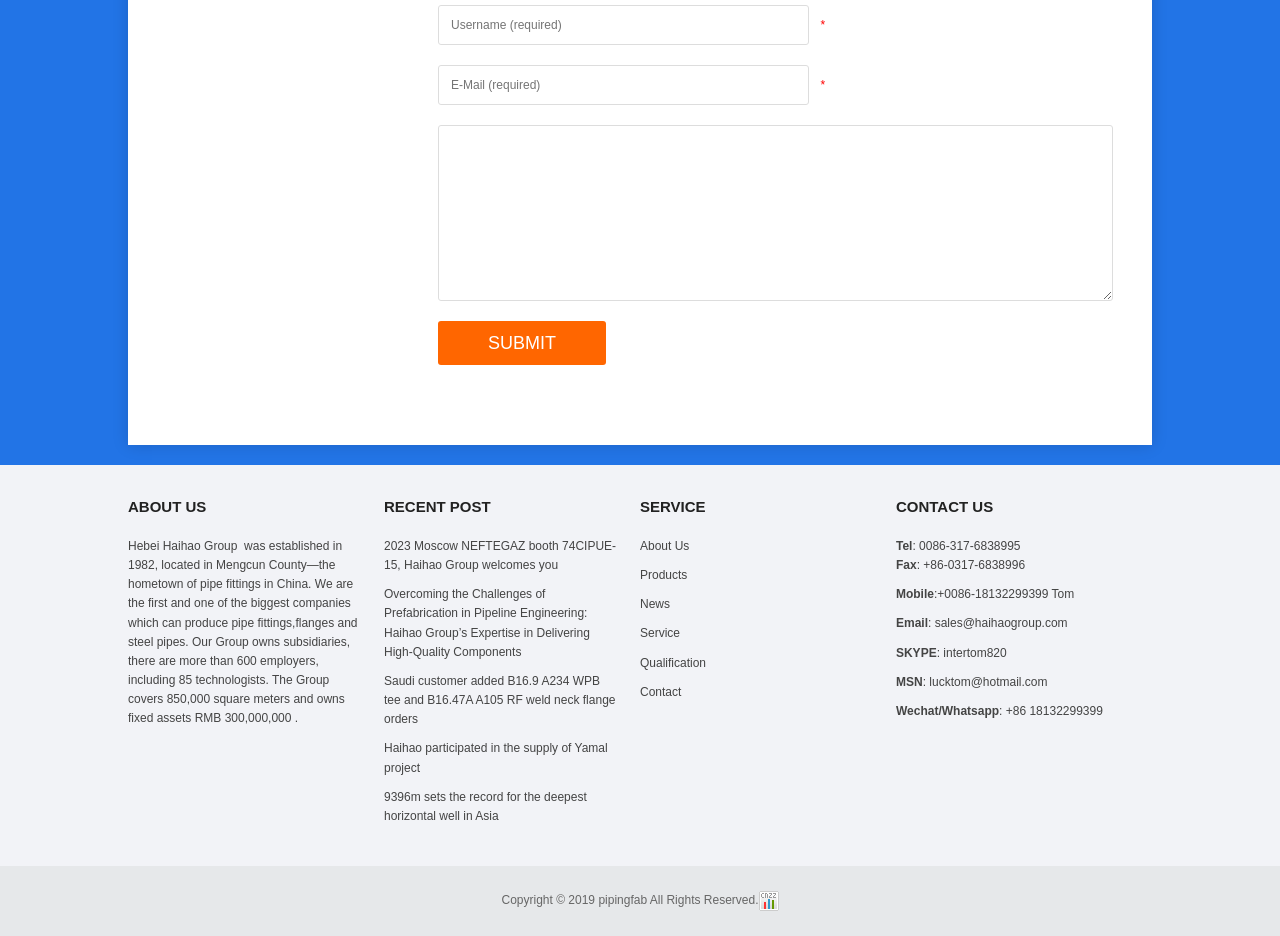Determine the bounding box coordinates of the clickable element to achieve the following action: 'Read about Hebei Haihao Group'. Provide the coordinates as four float values between 0 and 1, formatted as [left, top, right, bottom].

[0.1, 0.576, 0.188, 0.591]